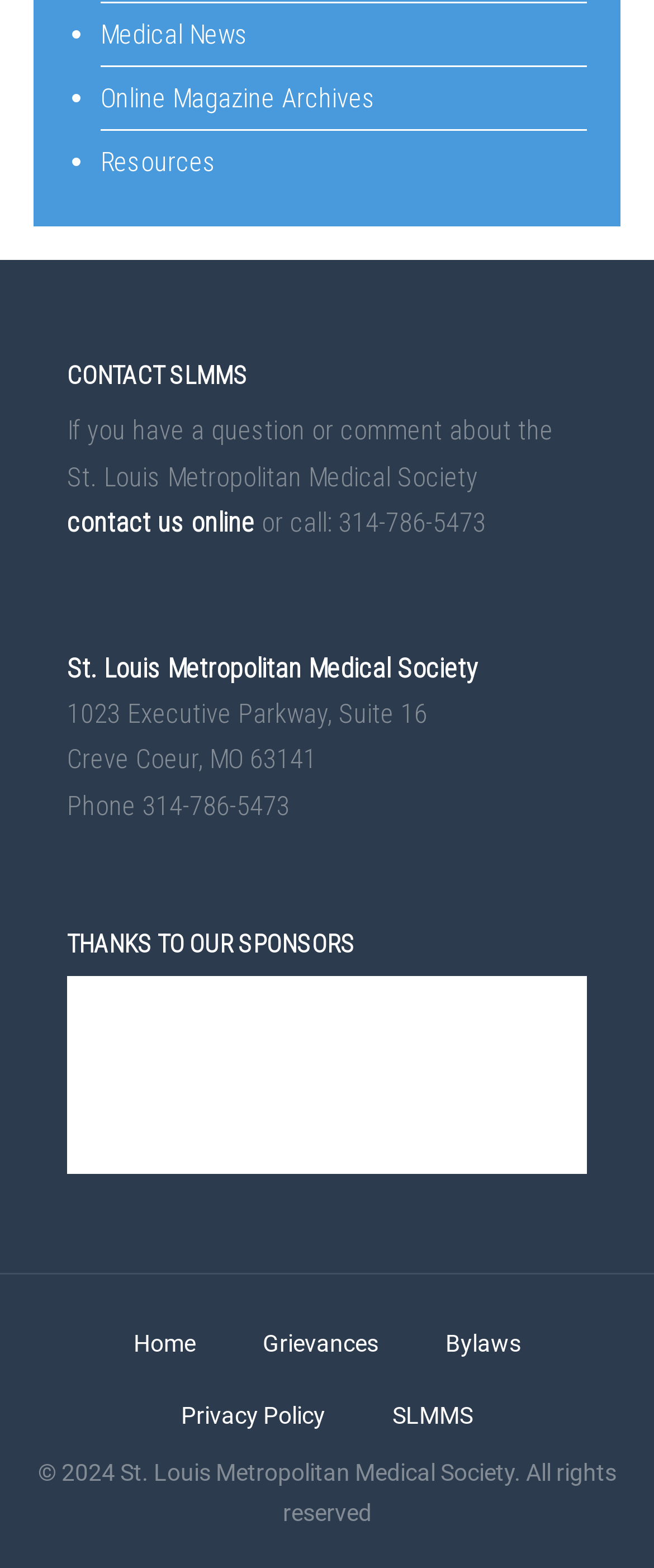What is the phone number to contact the medical society?
Based on the visual, give a brief answer using one word or a short phrase.

314-786-5473